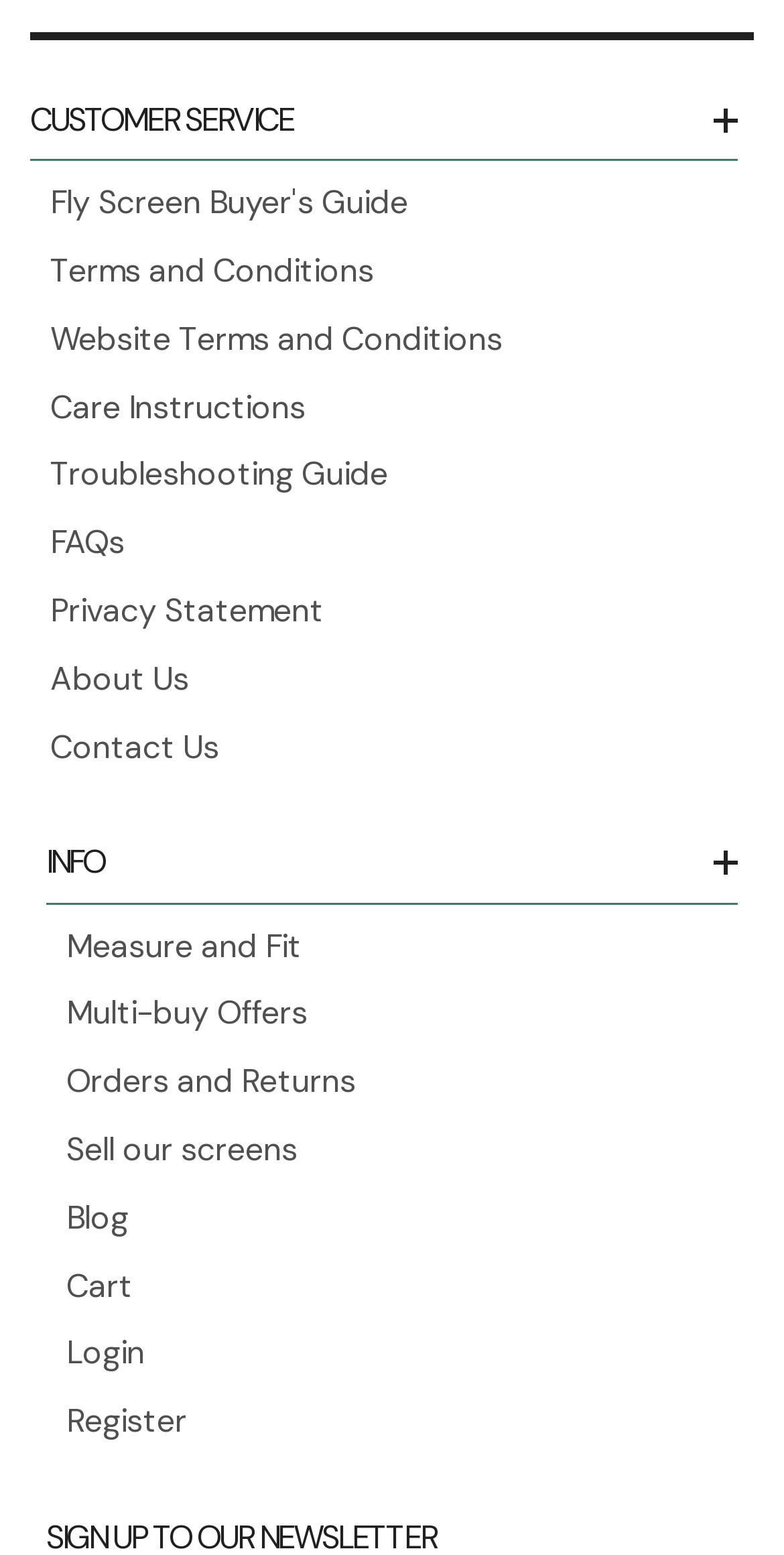Answer the question with a brief word or phrase:
What is the last link on the webpage?

Register